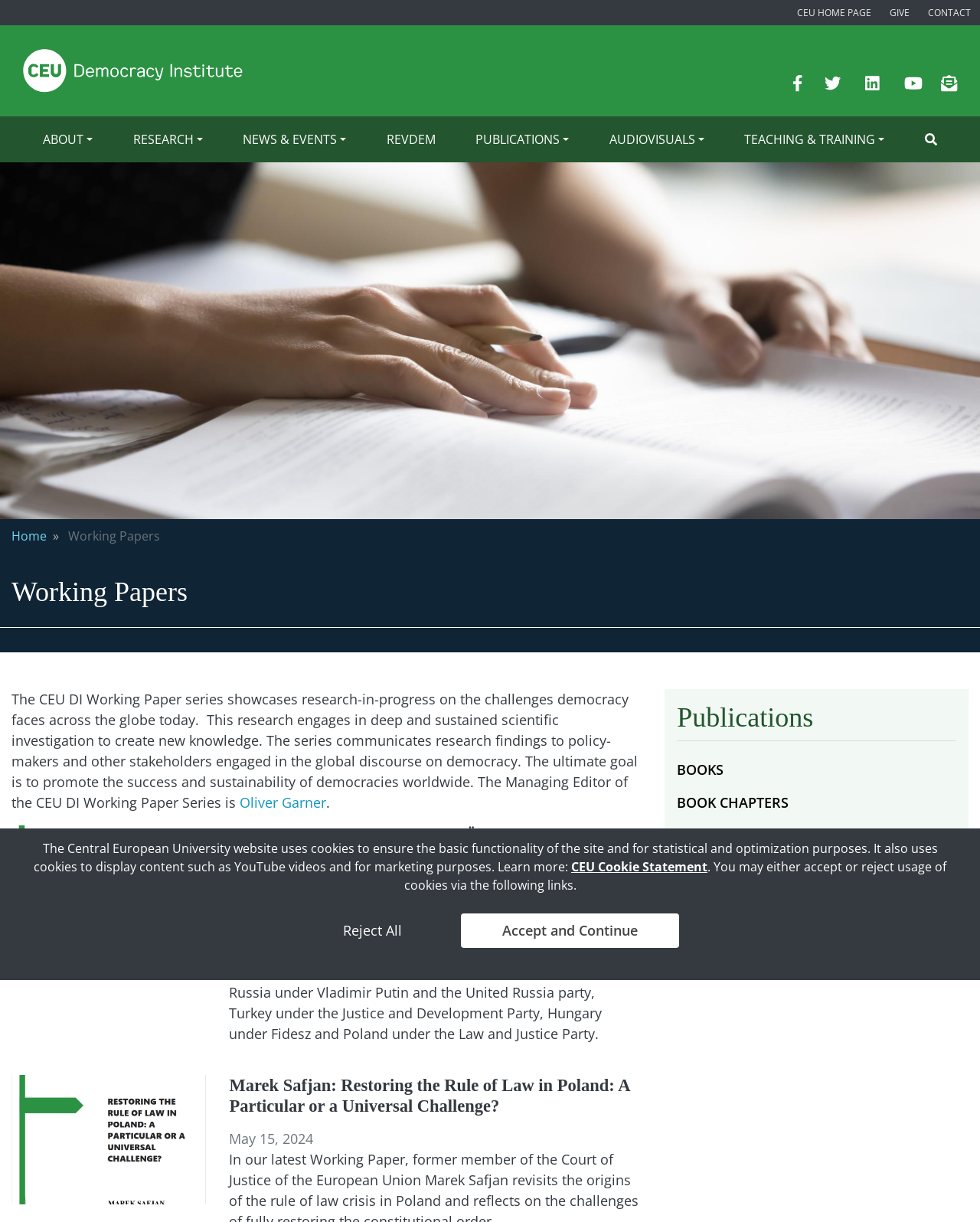What is the topic of the Working Paper series?
Using the image, respond with a single word or phrase.

democracy